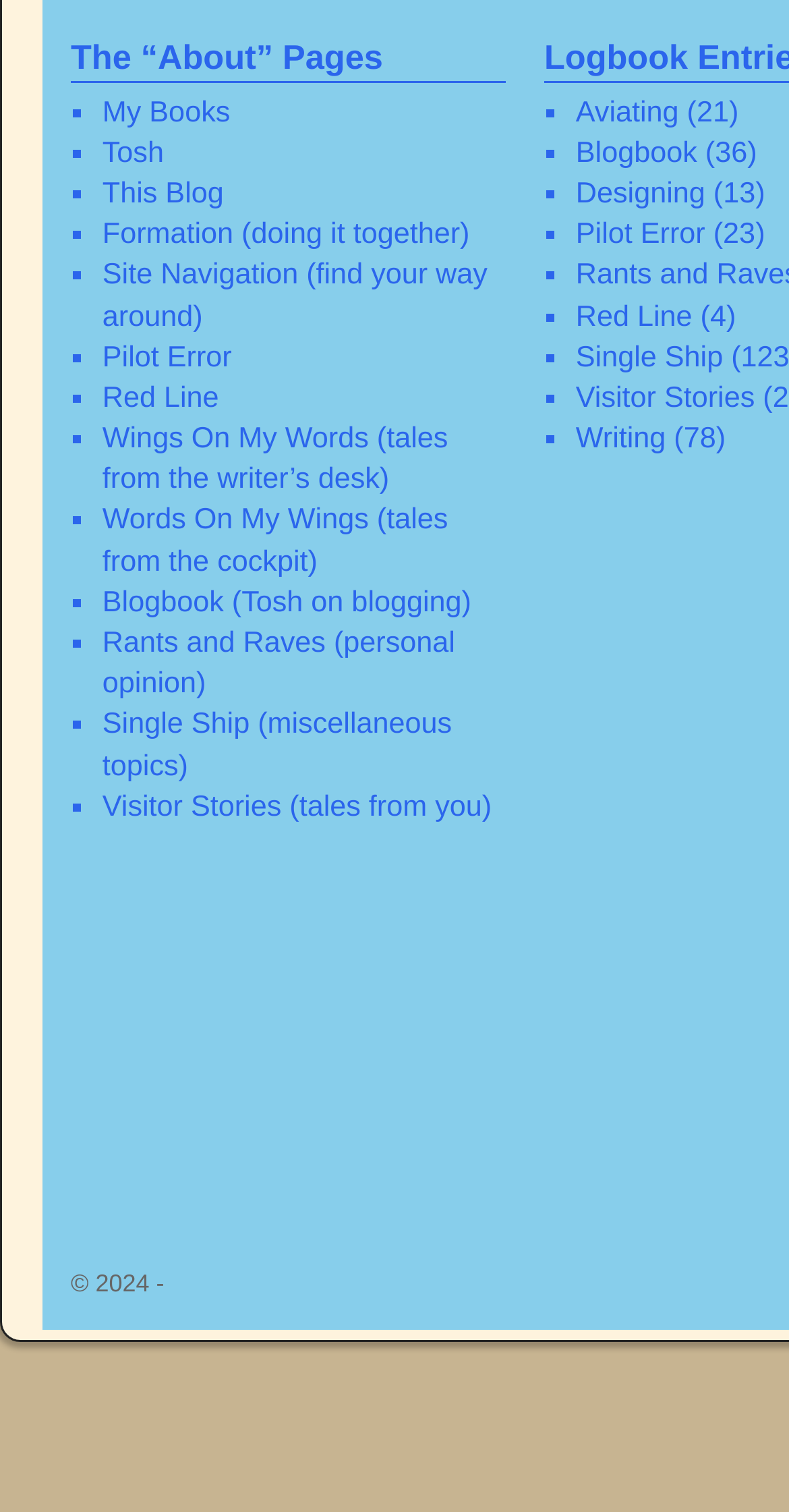Please find the bounding box coordinates (top-left x, top-left y, bottom-right x, bottom-right y) in the screenshot for the UI element described as follows: Visitor Stories

[0.73, 0.345, 0.957, 0.366]